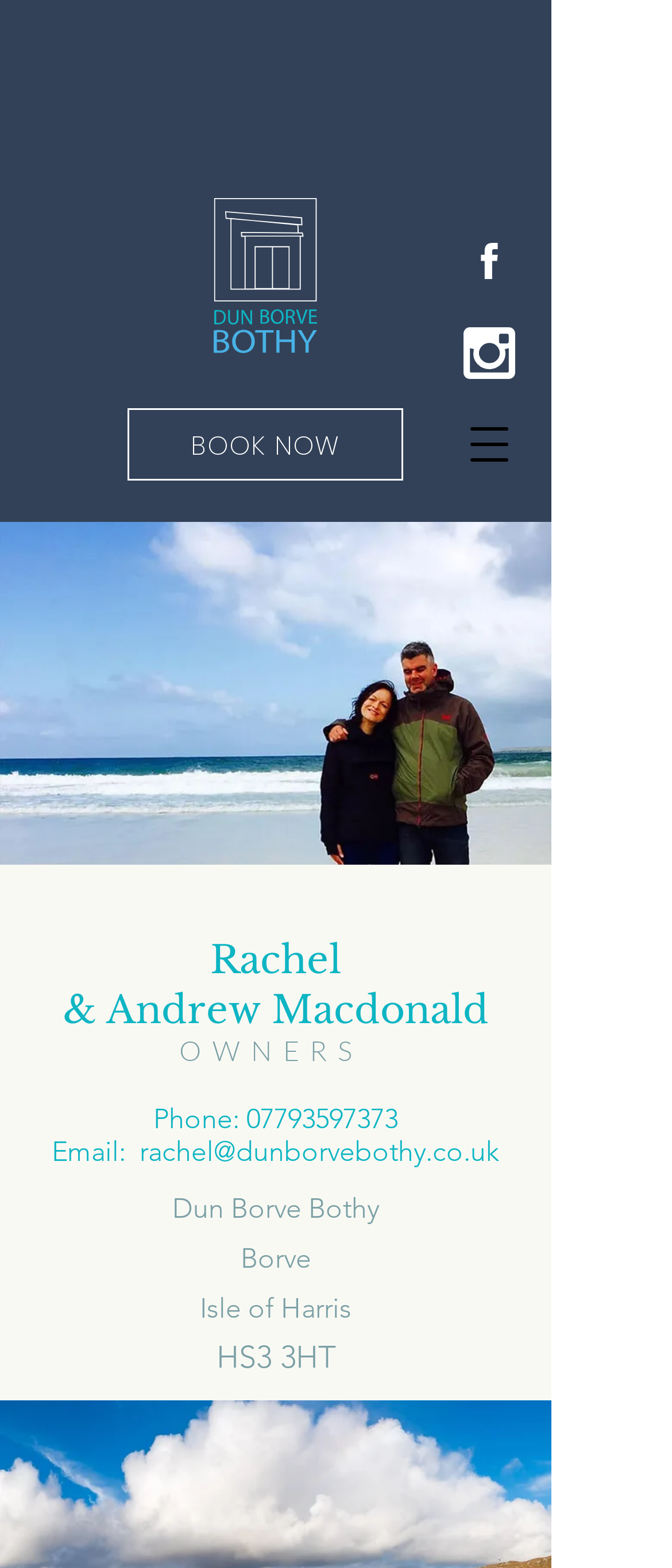Who are the owners of Dun Borve Bothy?
Answer the question with a single word or phrase by looking at the picture.

Rachel & Andrew Macdonald